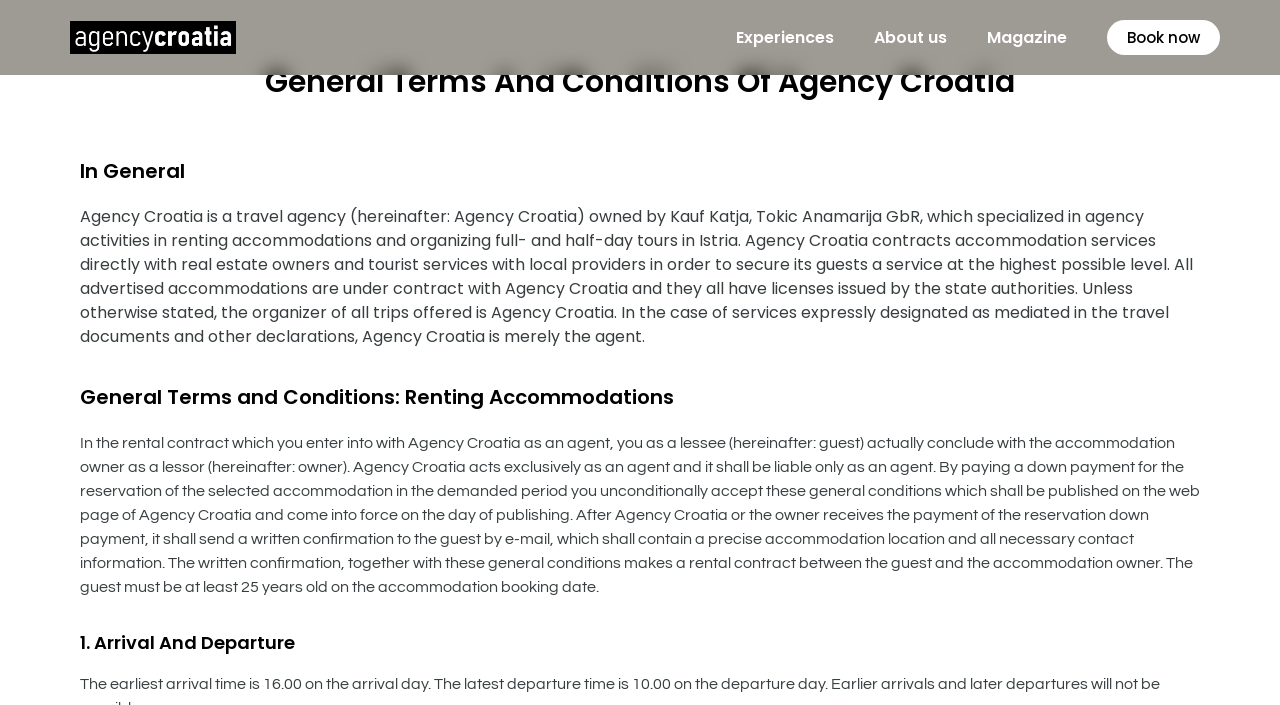What is the purpose of paying a down payment?
Please answer the question with as much detail as possible using the screenshot.

The purpose of paying a down payment is mentioned in the paragraph under the heading 'General Terms and Conditions: Renting Accommodations', which states 'By paying a down payment for the reservation of the selected accommodation in the demanded period you unconditionally accept these general conditions...'.